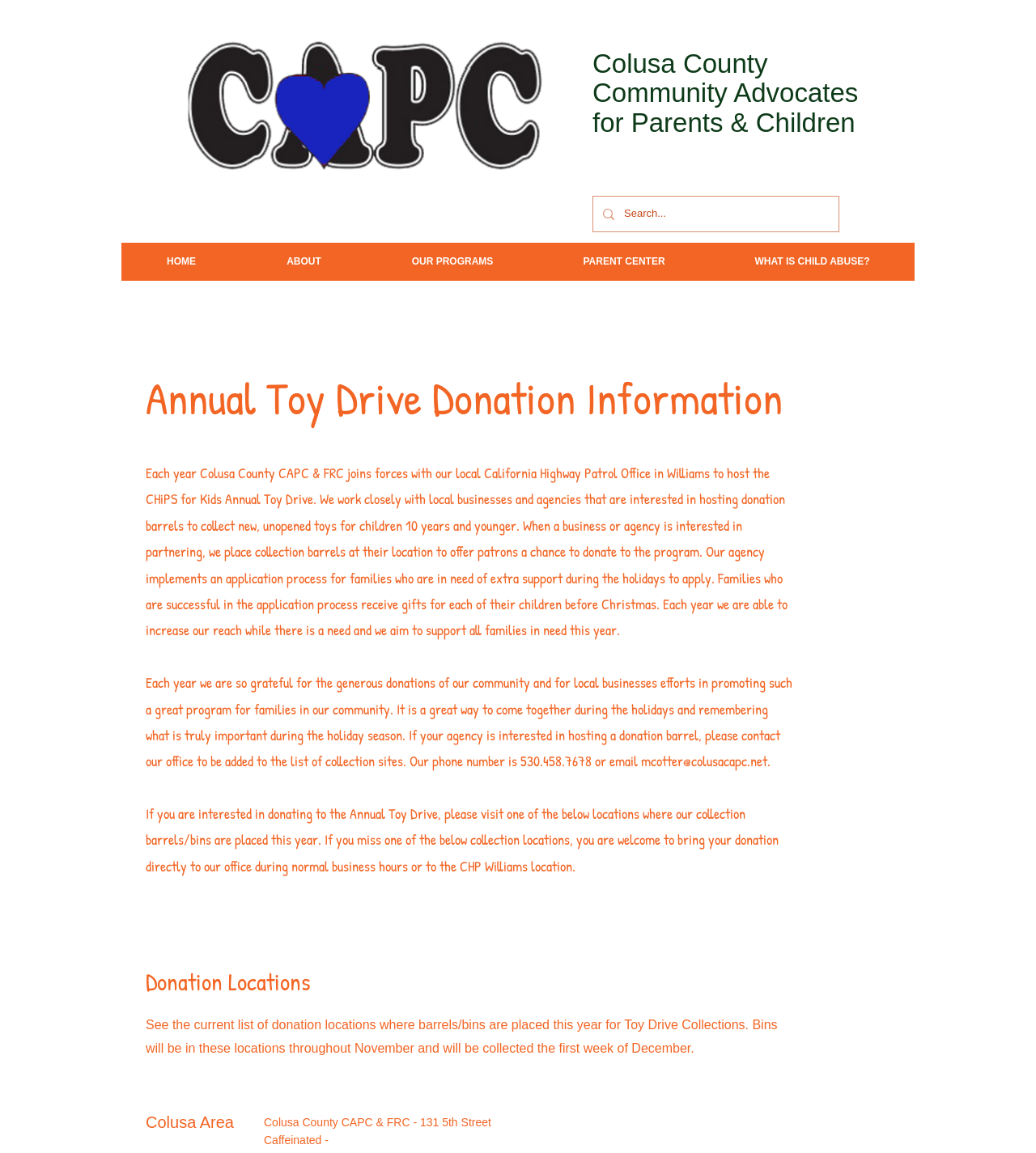What is the age range of children who can receive gifts from the toy drive?
Look at the image and provide a detailed response to the question.

The age range of children who can receive gifts from the toy drive is mentioned in the text, which states that the organization collects new, unopened toys for children 10 years and younger.